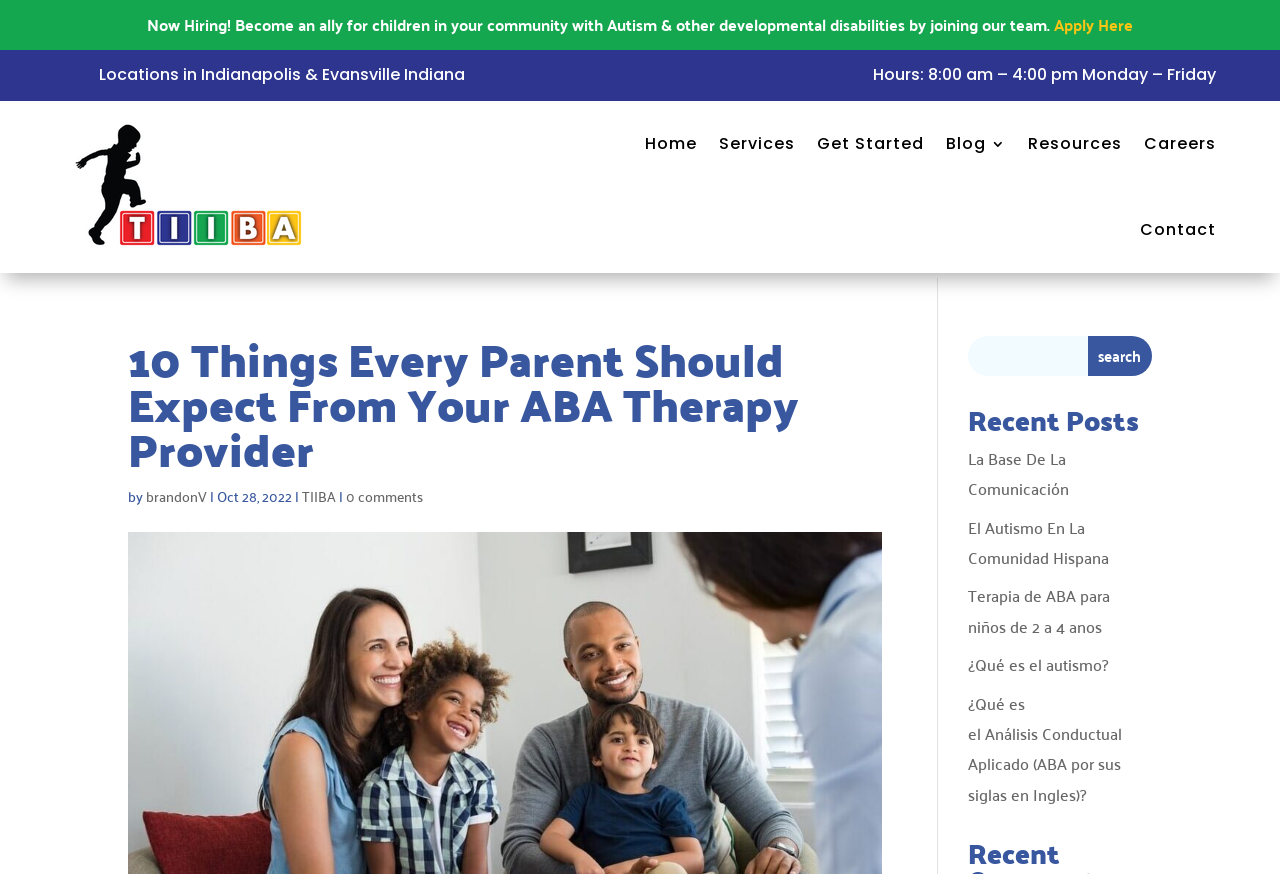From the webpage screenshot, predict the bounding box of the UI element that matches this description: "value="Sign up"".

None